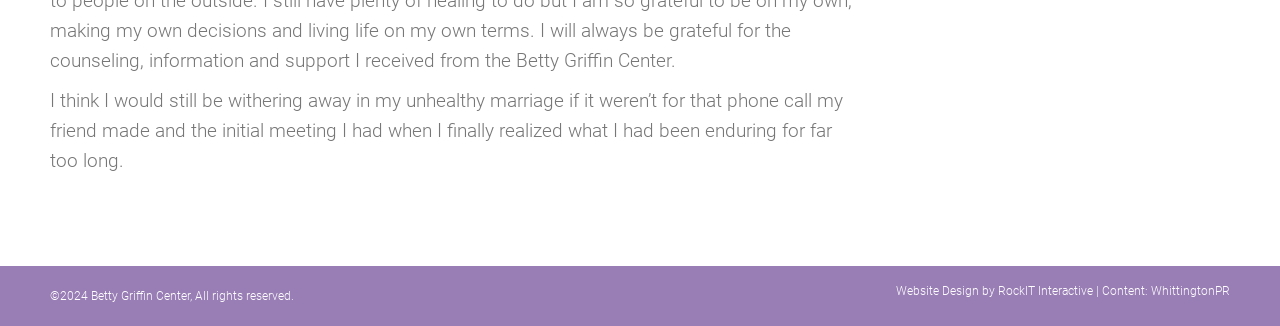Utilize the details in the image to give a detailed response to the question: What is the copyright year of the website?

The copyright information is provided in the footer section of the webpage, which states '©2024 Betty Griffin Center, All rights reserved.', indicating that the copyright year is 2024.